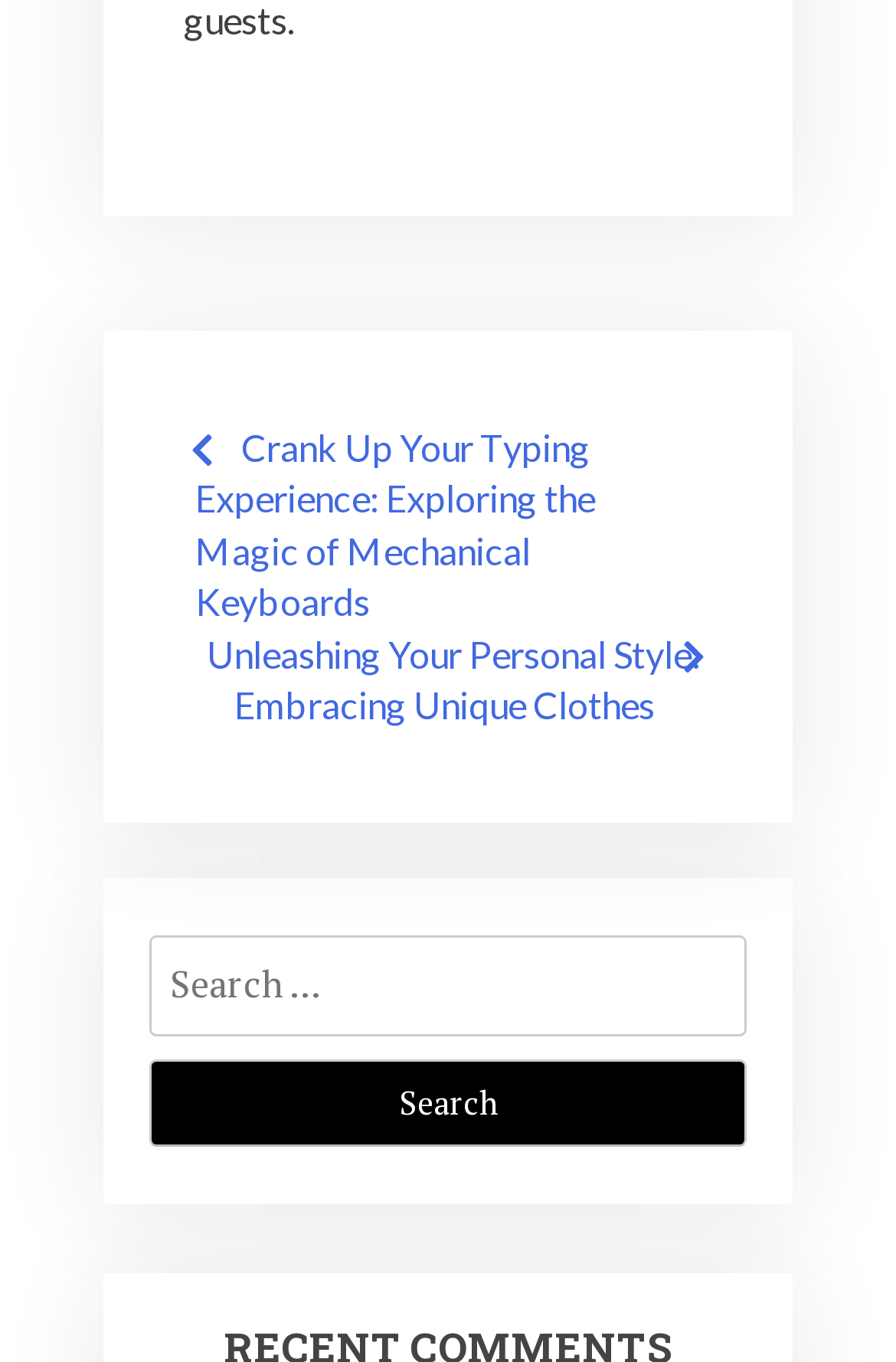How many navigation links are there?
Look at the image and respond with a one-word or short-phrase answer.

2